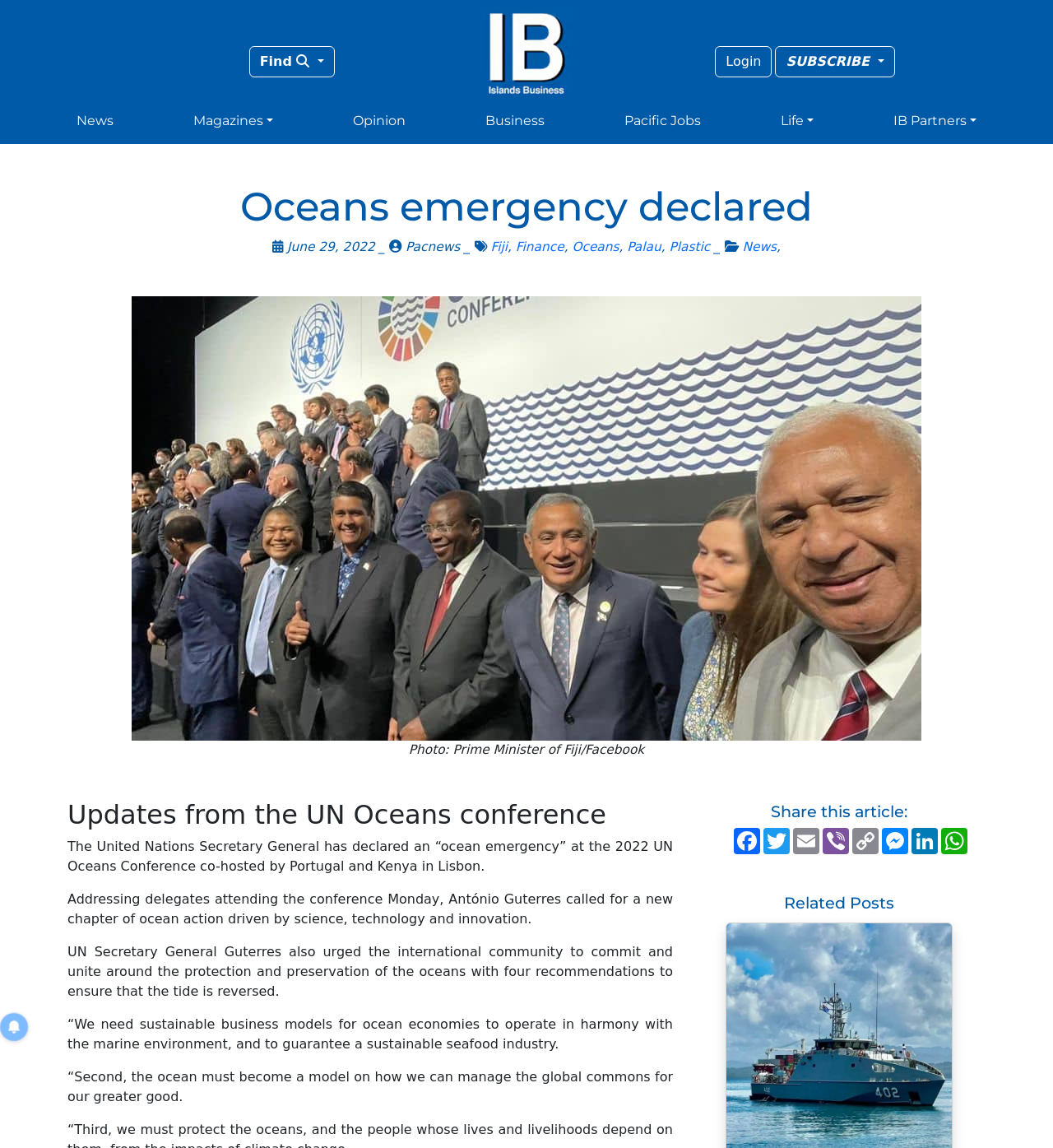Determine which piece of text is the heading of the webpage and provide it.

Oceans emergency declared